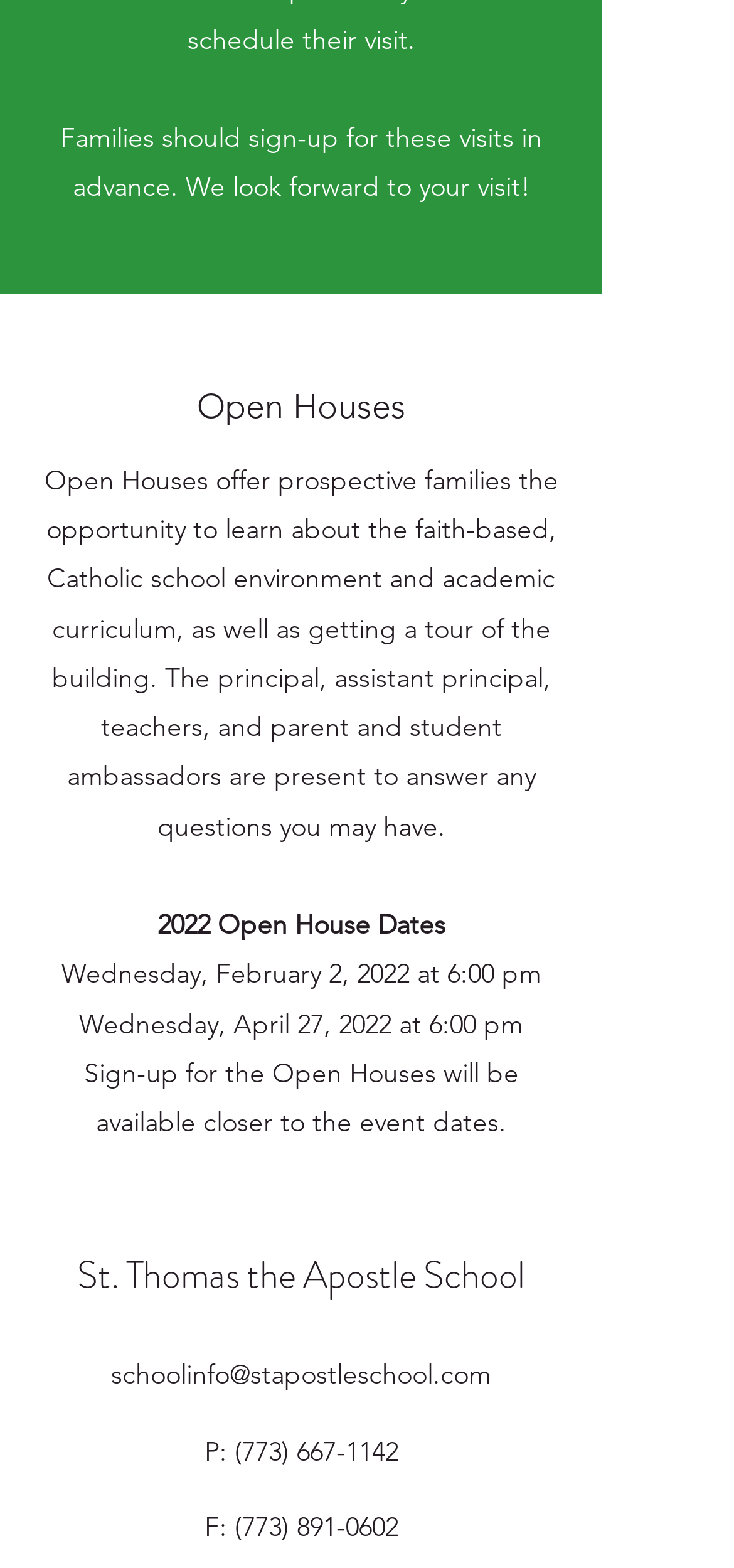How many Open House dates are available?
Please provide a single word or phrase as your answer based on the image.

Two